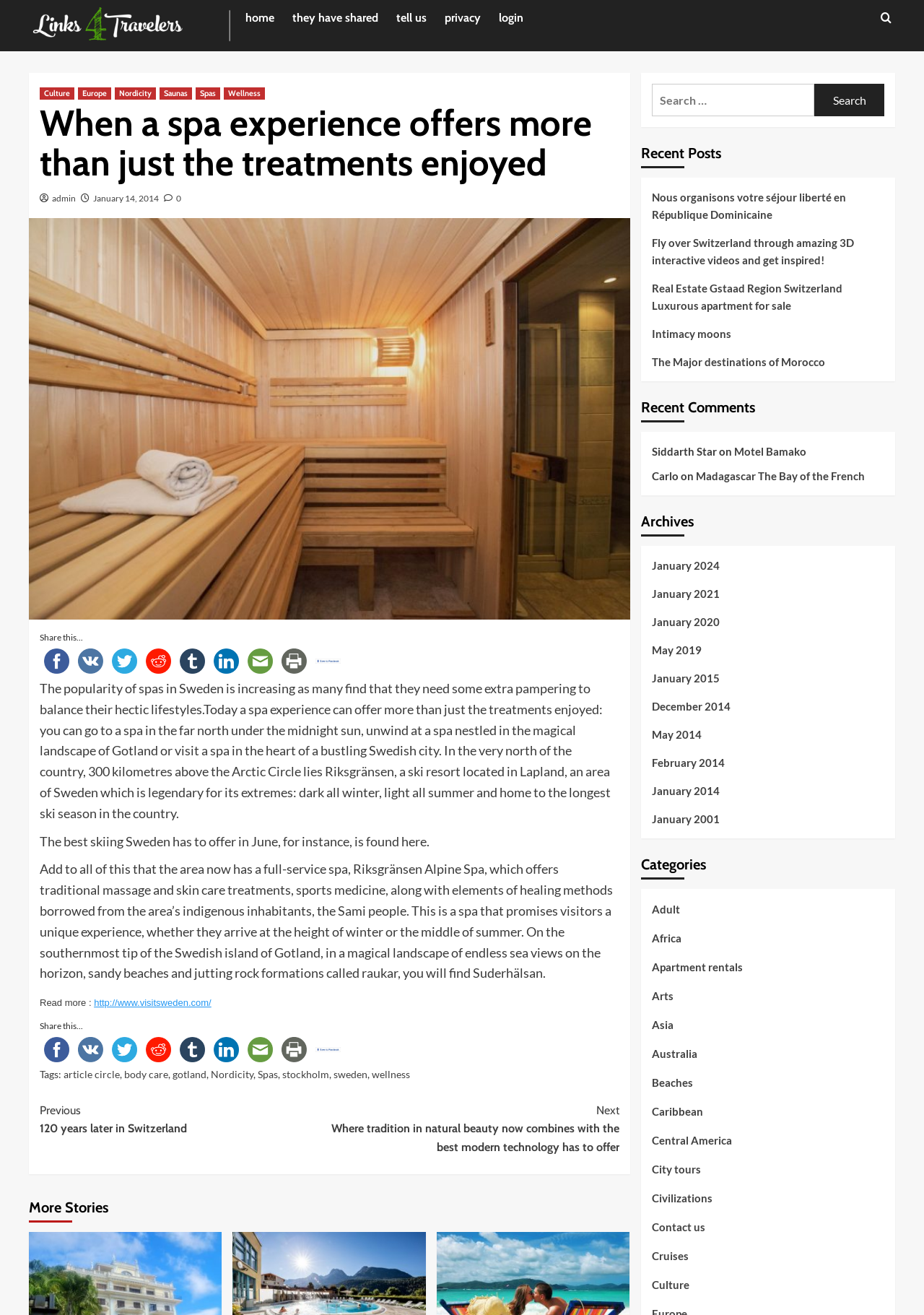Determine the bounding box coordinates for the area that should be clicked to carry out the following instruction: "Share on facebook".

[0.043, 0.498, 0.08, 0.506]